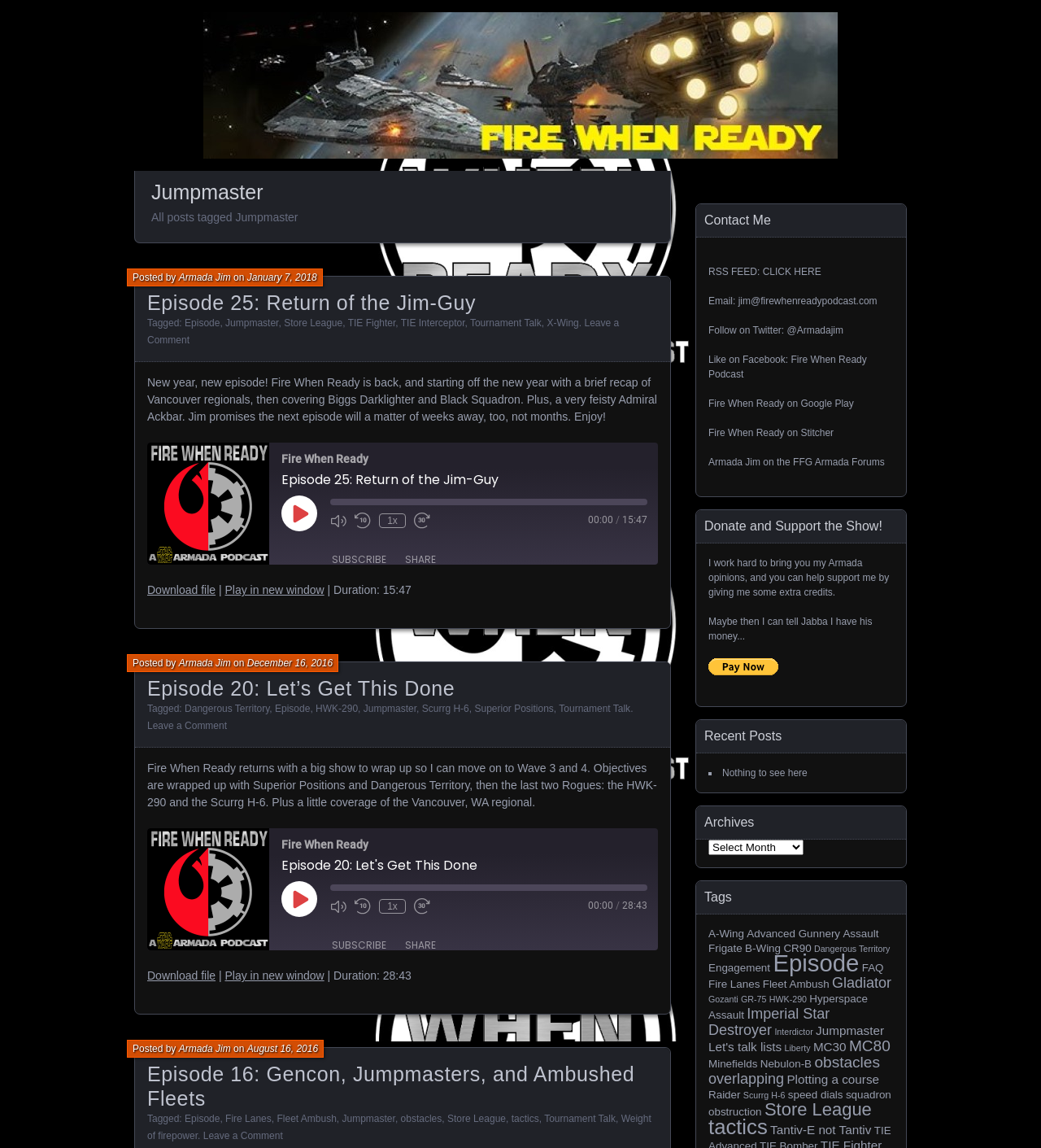Look at the image and answer the question in detail:
What is the duration of the first episode?

I found the duration of the first episode by looking at the StaticText element that says 'Duration: 15:47'.